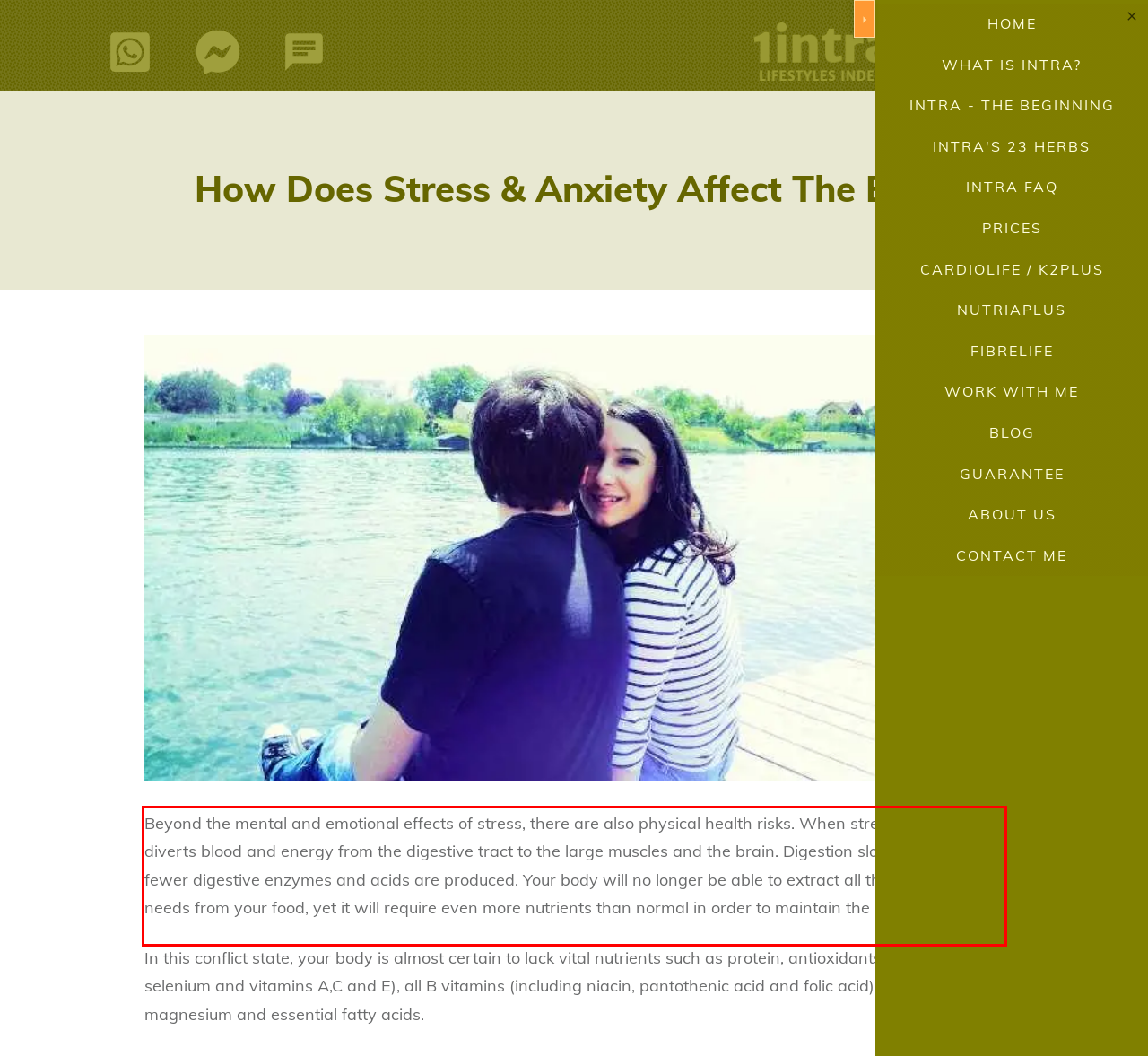Please look at the webpage screenshot and extract the text enclosed by the red bounding box.

Beyond the mental and emotional effects of stress, there are also physical health risks. When stressed, the body diverts blood and energy from the digestive tract to the large muscles and the brain. Digestion slows down, and fewer digestive enzymes and acids are produced. Your body will no longer be able to extract all the nutrients it needs from your food, yet it will require even more nutrients than normal in order to maintain the stress response.